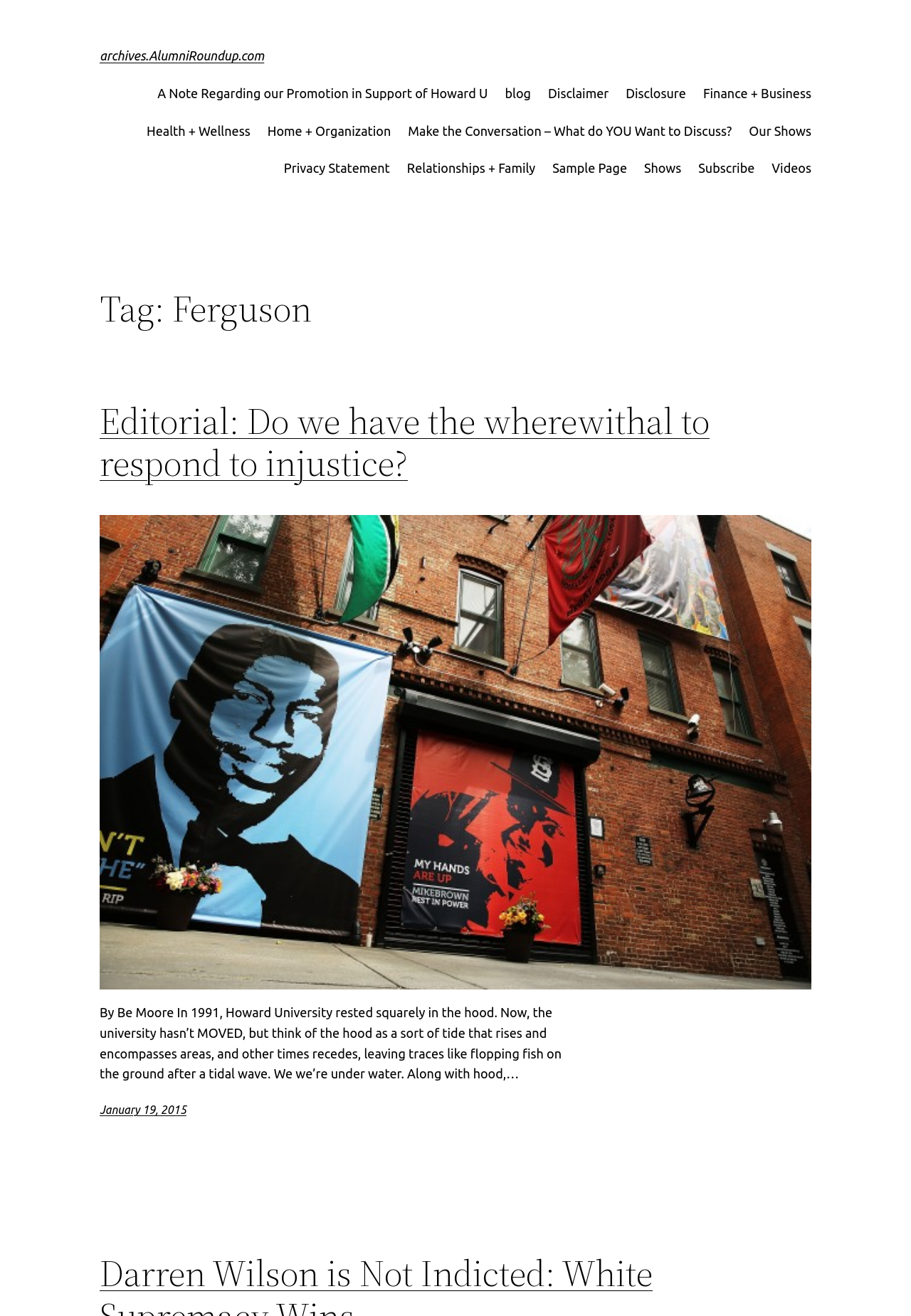How many images are present on the webpage?
Use the image to give a comprehensive and detailed response to the question.

I counted the number of images present on the webpage and found only one image associated with the article 'Editorial: Do we have the wherewithal to respond to injustice?'.